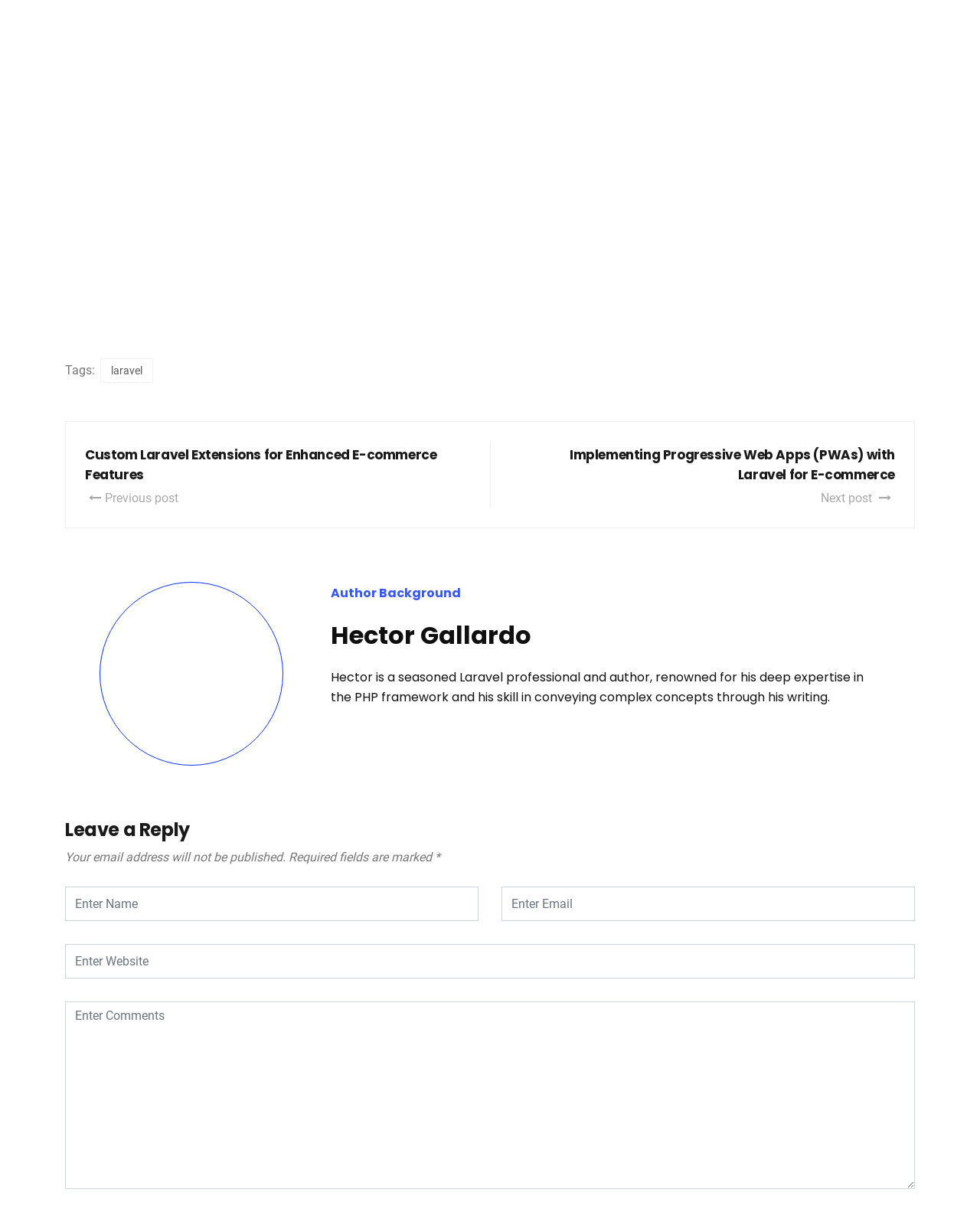What is the profession of the author?
Provide a detailed answer to the question using information from the image.

The author's profession can be found in the section 'Author Background' where it is written that 'Hector is a seasoned Laravel professional and author'.